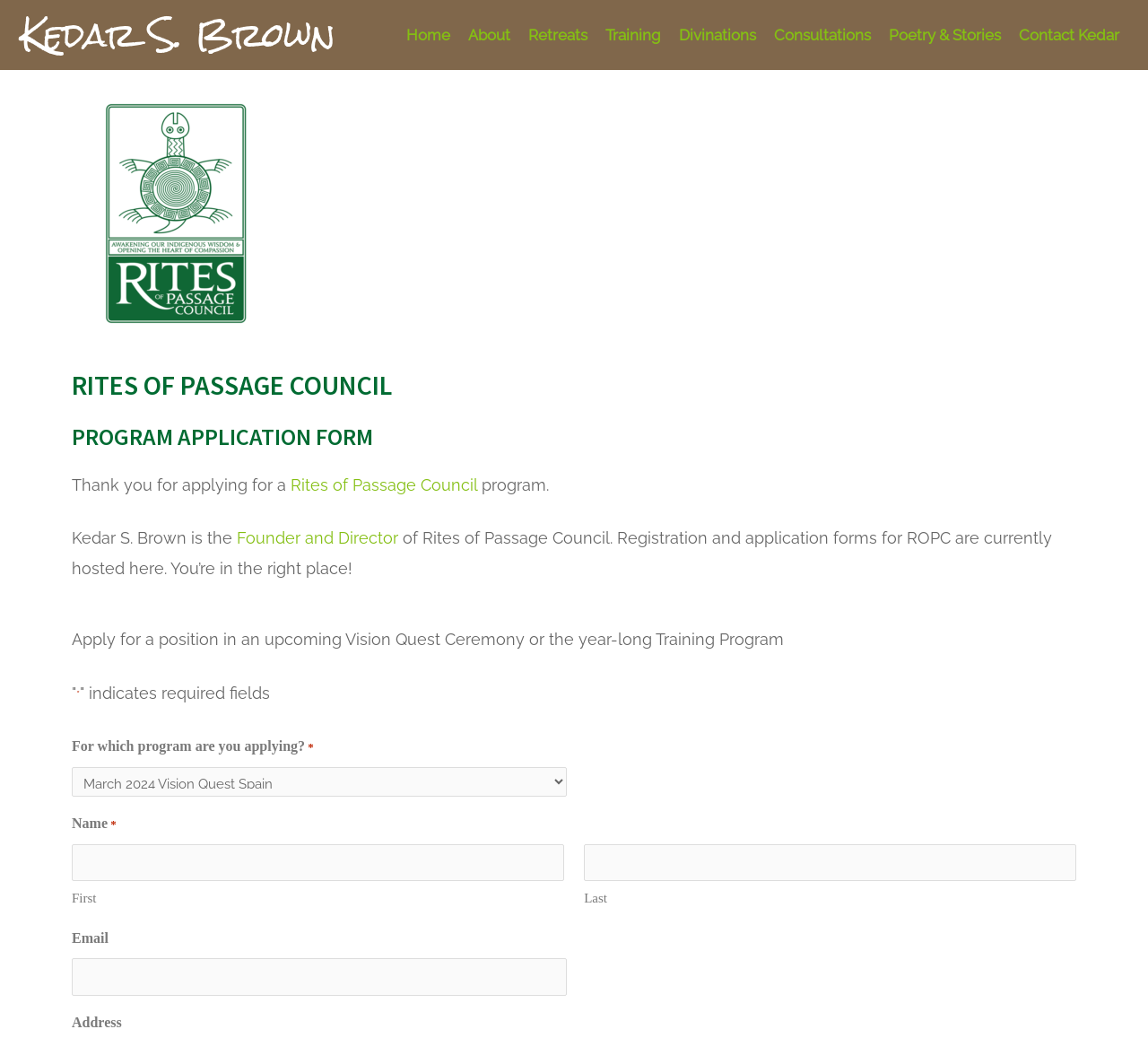Determine the bounding box coordinates for the HTML element described here: "parent_node: First name="input_2.3"".

[0.062, 0.813, 0.491, 0.849]